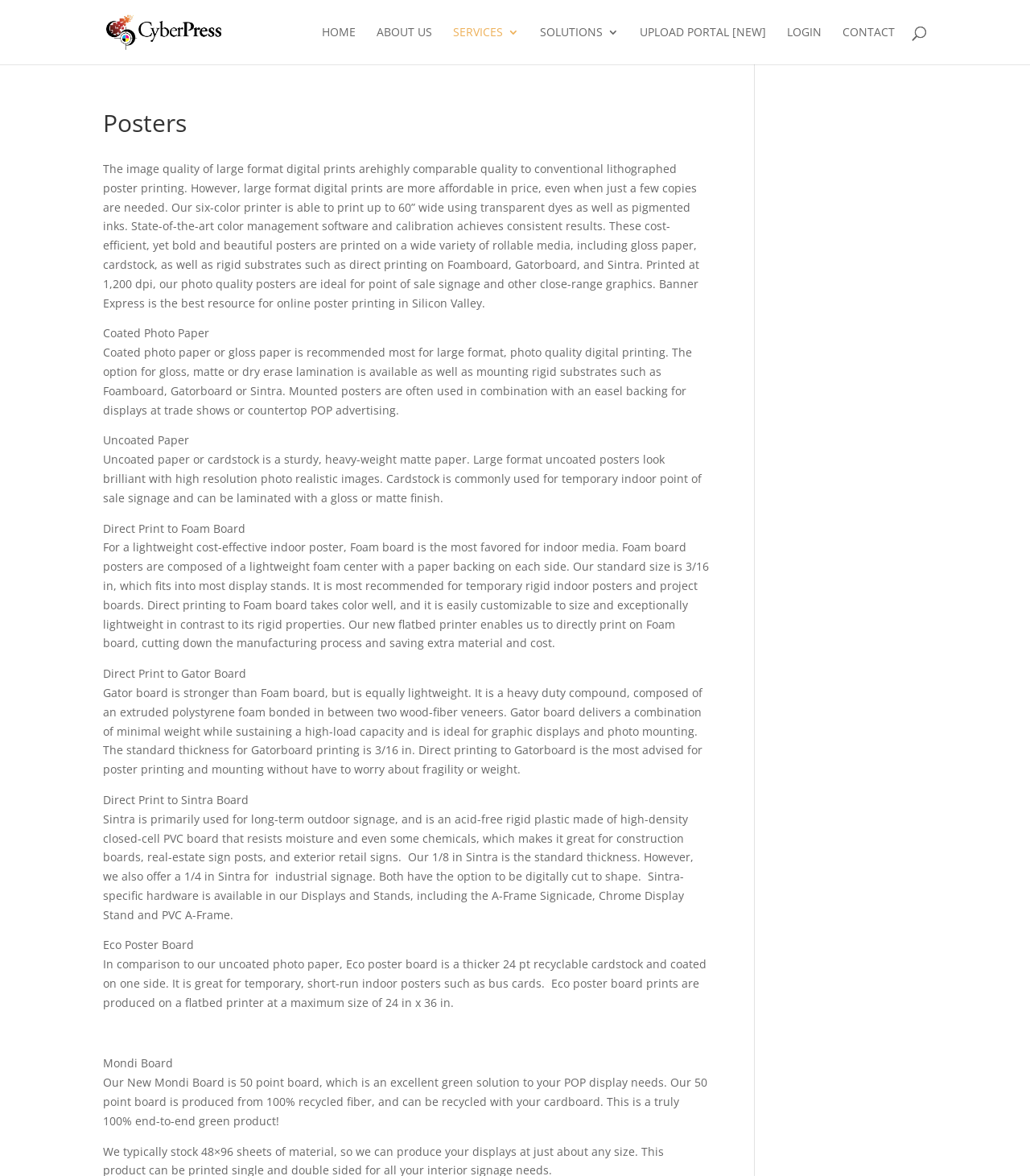Give a concise answer of one word or phrase to the question: 
What is the company name mentioned on the webpage?

Cyber Press